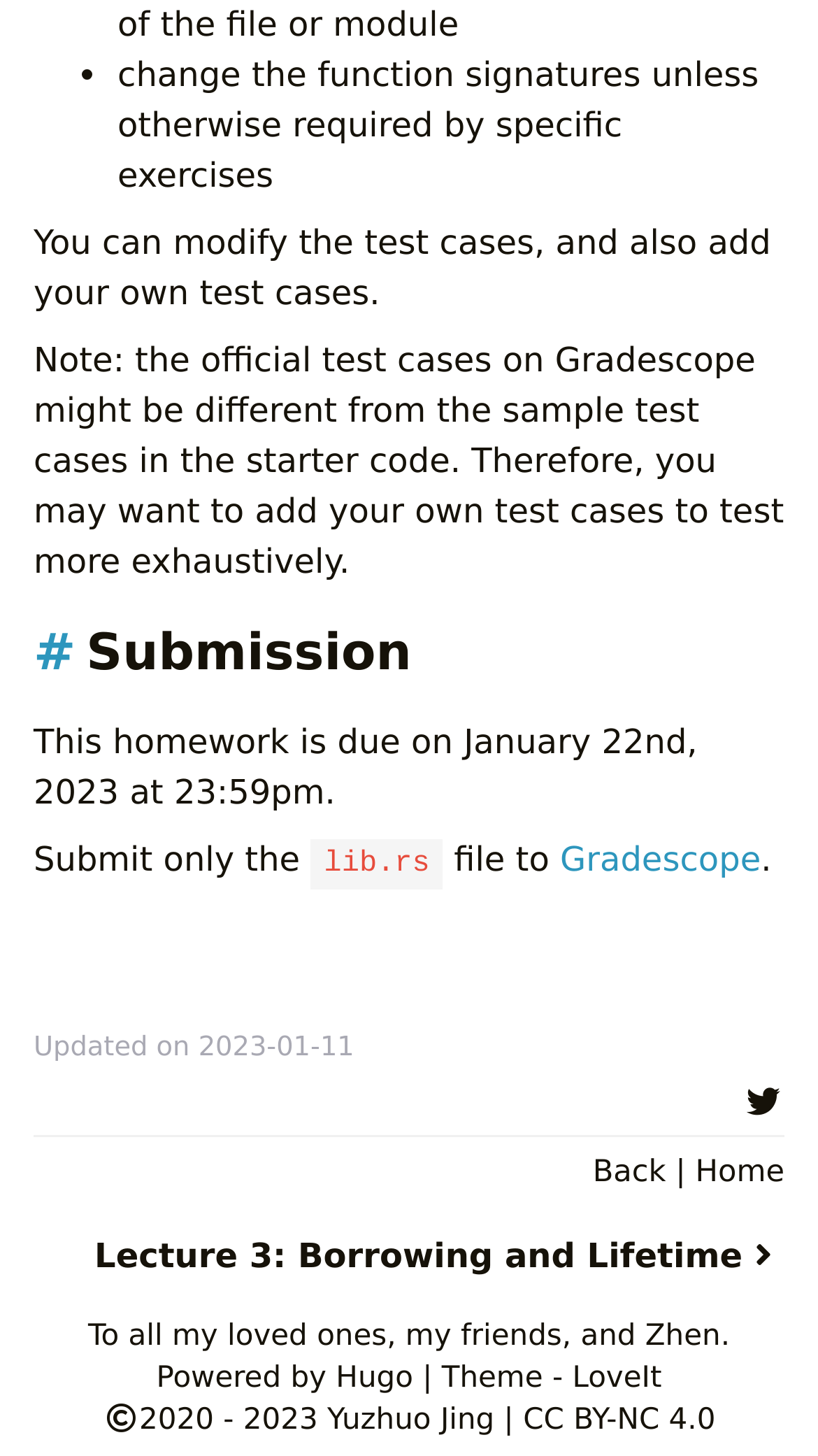Please identify the bounding box coordinates of the area that needs to be clicked to fulfill the following instruction: "Click the 'Gradescope' link."

[0.685, 0.577, 0.93, 0.604]